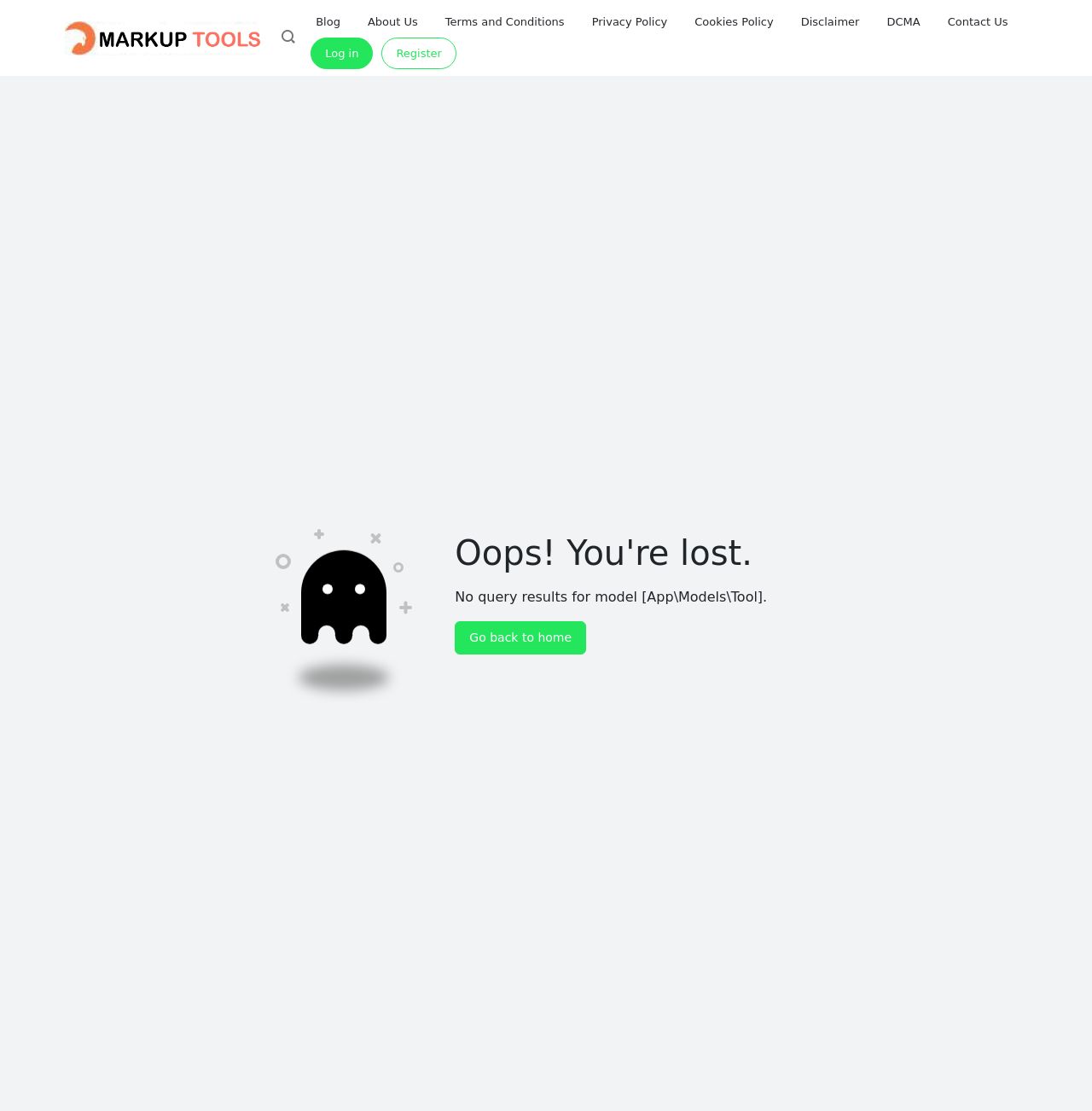What is the alternative action suggested to the user?
Refer to the image and provide a concise answer in one word or phrase.

Go back to home